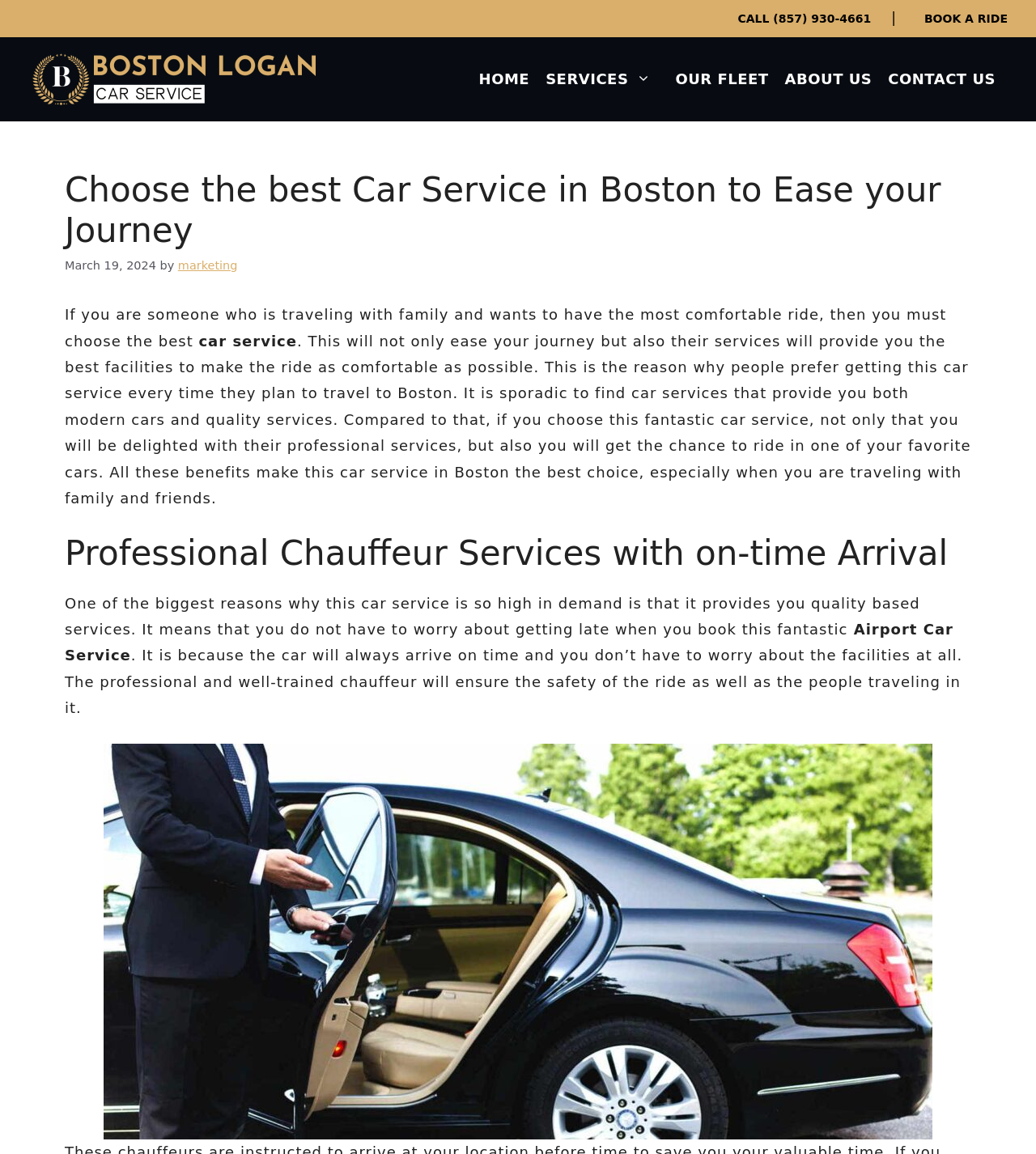Provide the bounding box coordinates for the UI element that is described as: "marketing".

[0.172, 0.224, 0.229, 0.235]